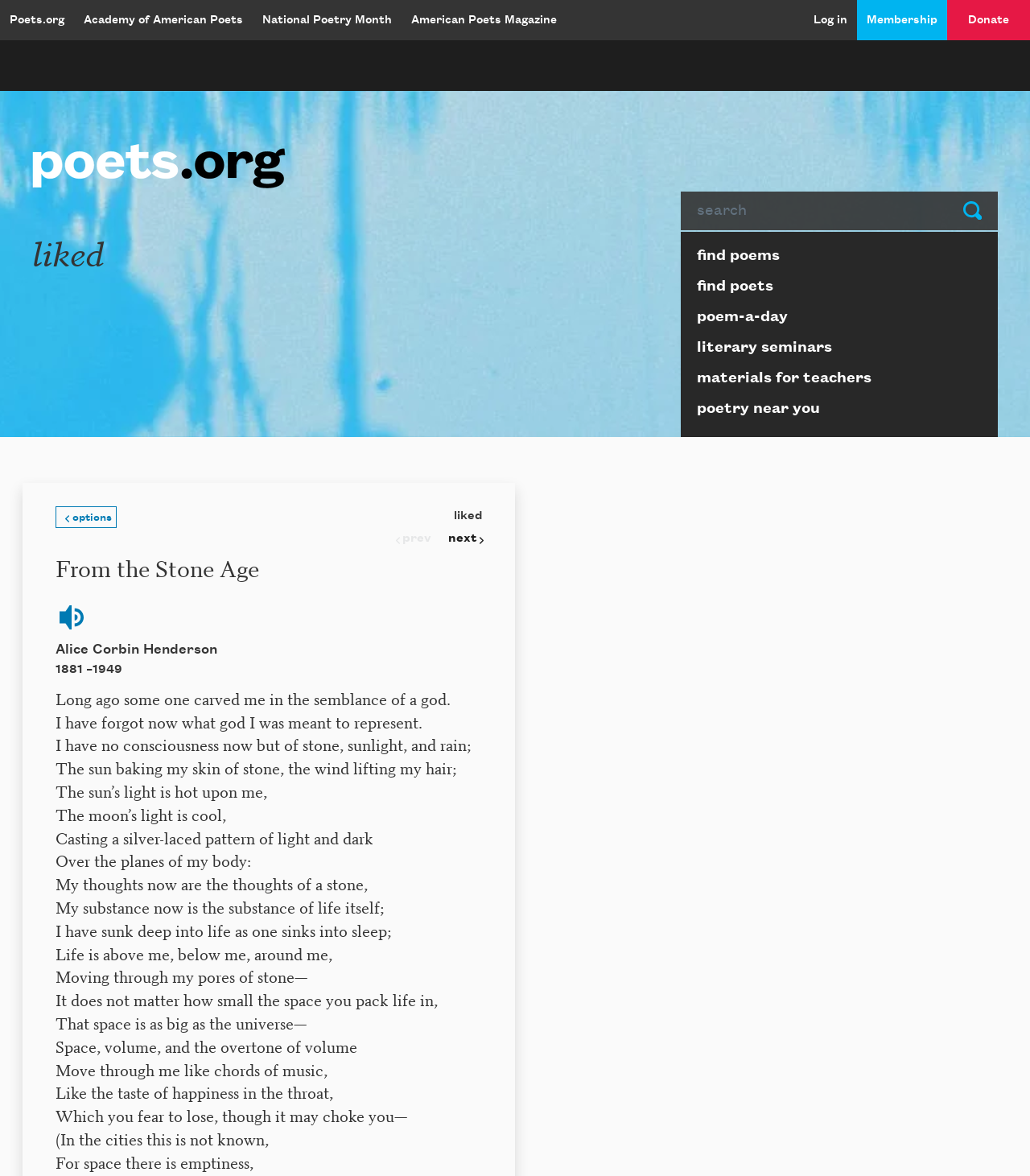Find the bounding box coordinates of the element to click in order to complete this instruction: "Contact Us". The bounding box coordinates must be four float numbers between 0 and 1, denoted as [left, top, right, bottom].

None